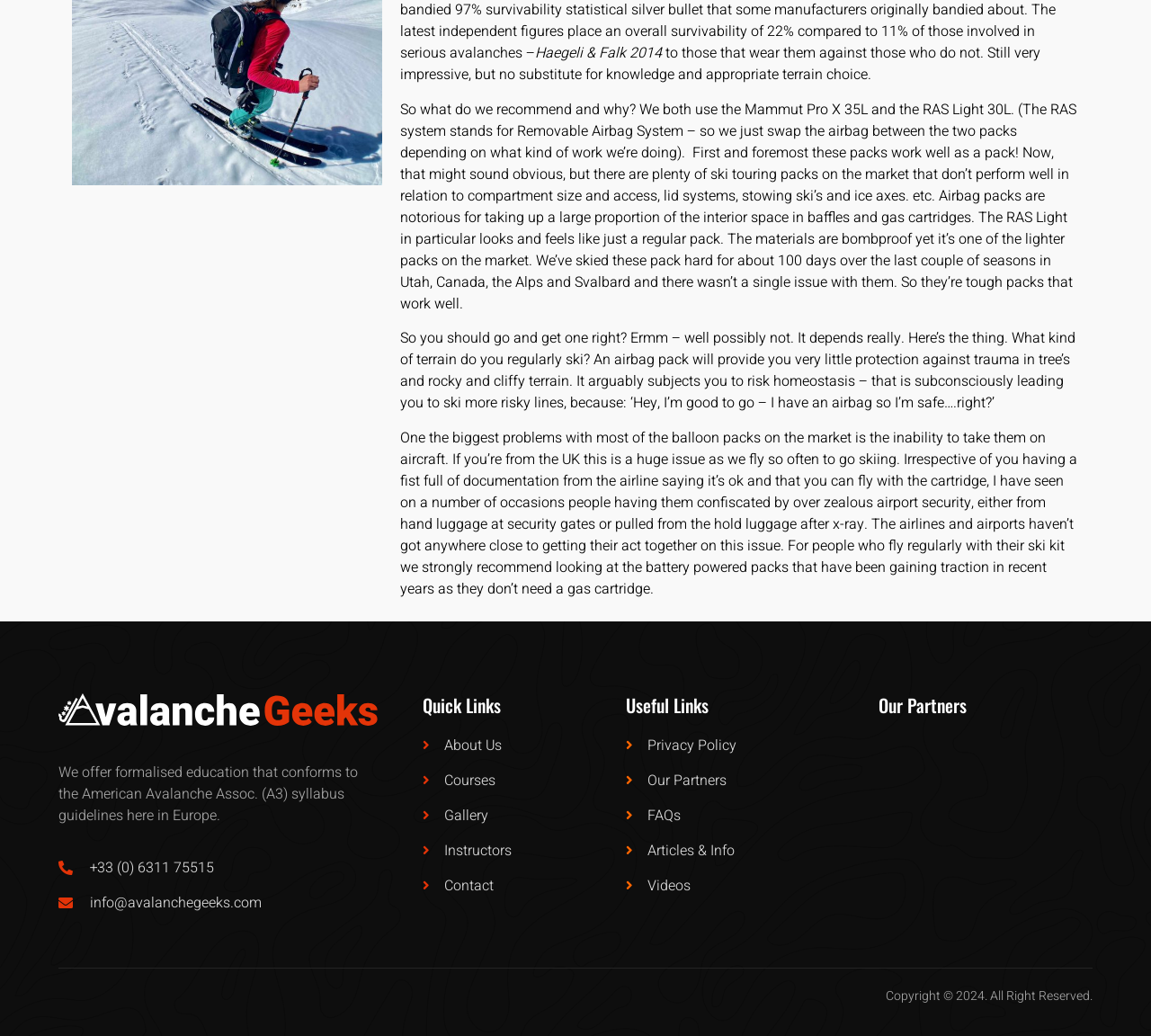Use a single word or phrase to answer the question:
What is the purpose of the webpage?

Education and information